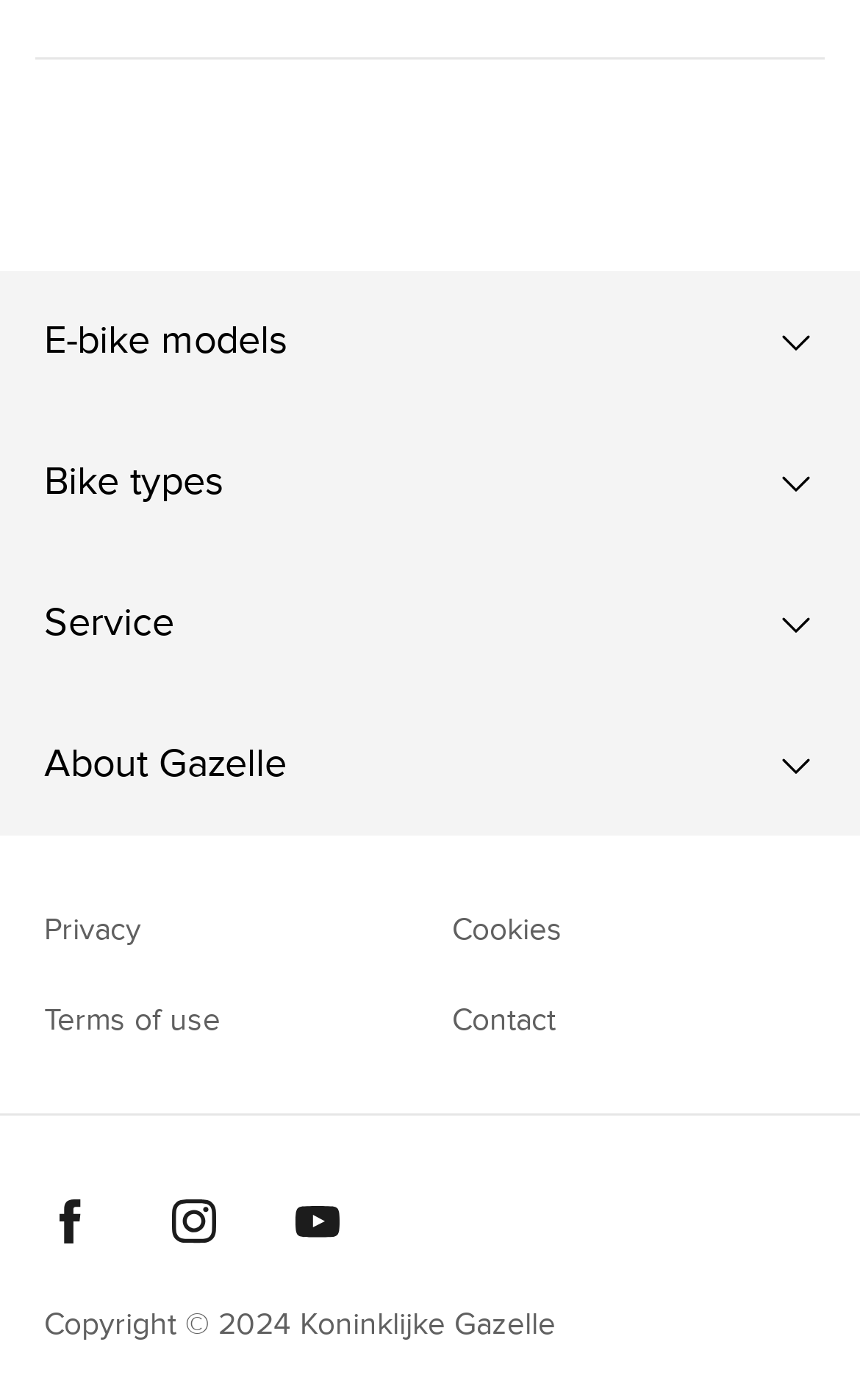Given the webpage screenshot, identify the bounding box of the UI element that matches this description: "Open dropdown for Service".

[0.0, 0.395, 1.0, 0.496]